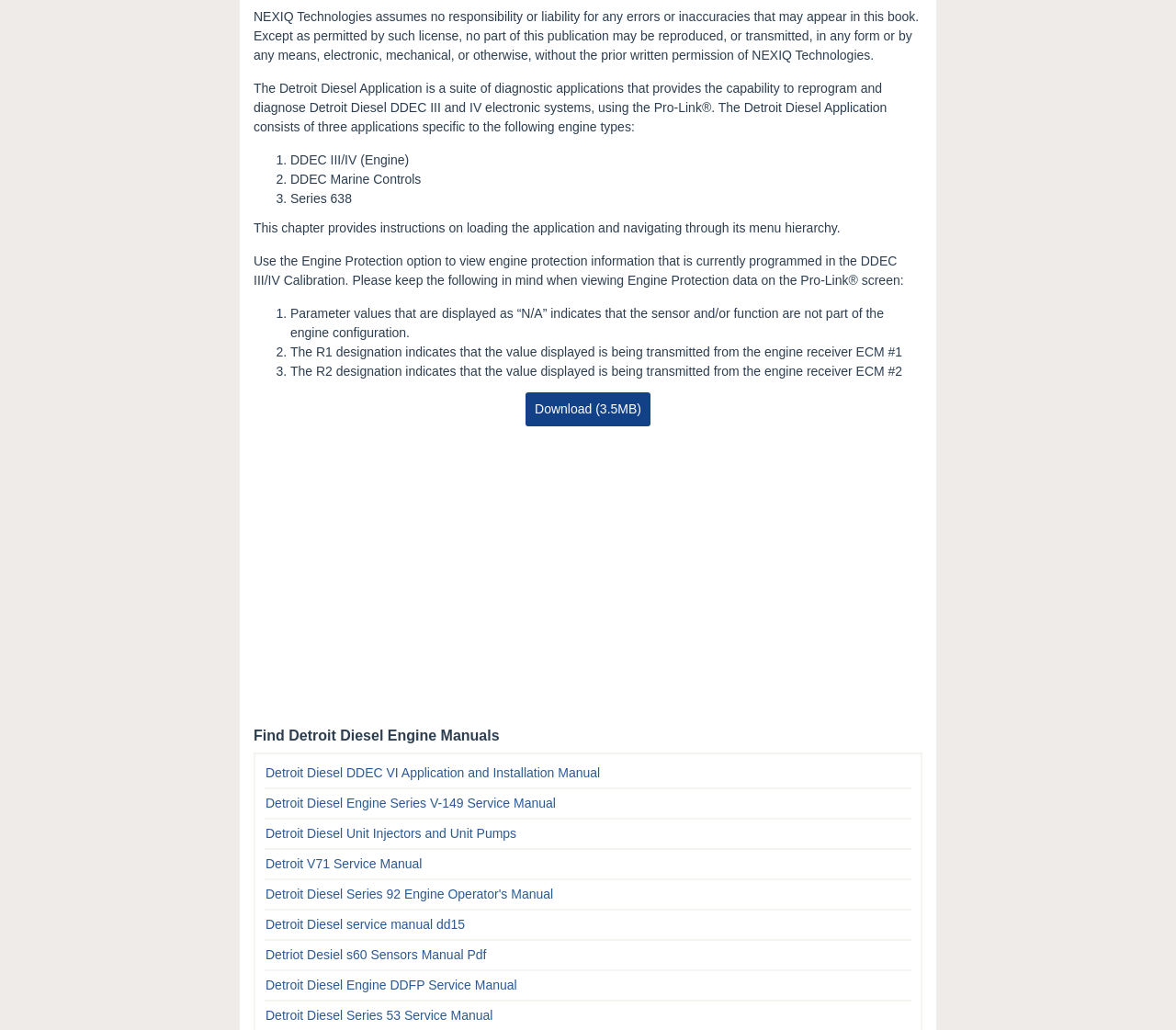Locate the bounding box of the UI element defined by this description: "Download (3.5MB)". The coordinates should be given as four float numbers between 0 and 1, formatted as [left, top, right, bottom].

[0.447, 0.131, 0.553, 0.164]